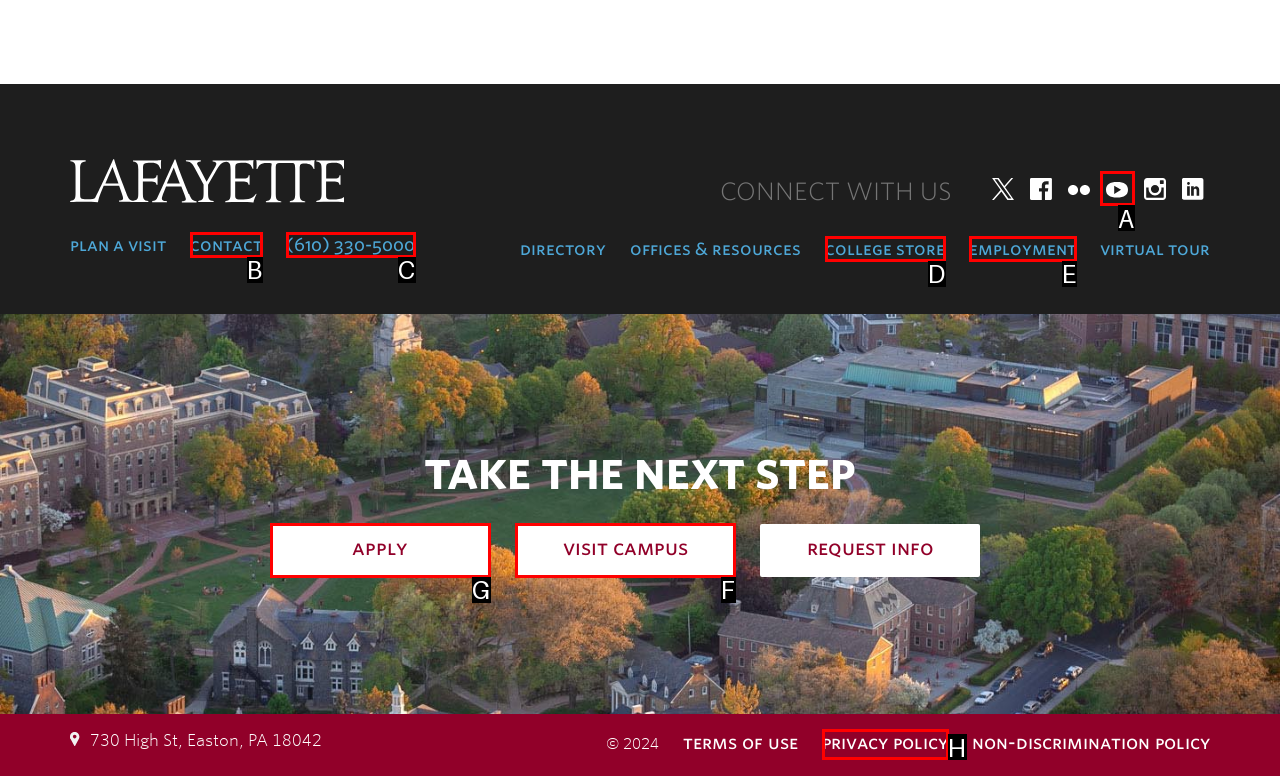From the given choices, which option should you click to complete this task: apply to the college? Answer with the letter of the correct option.

G